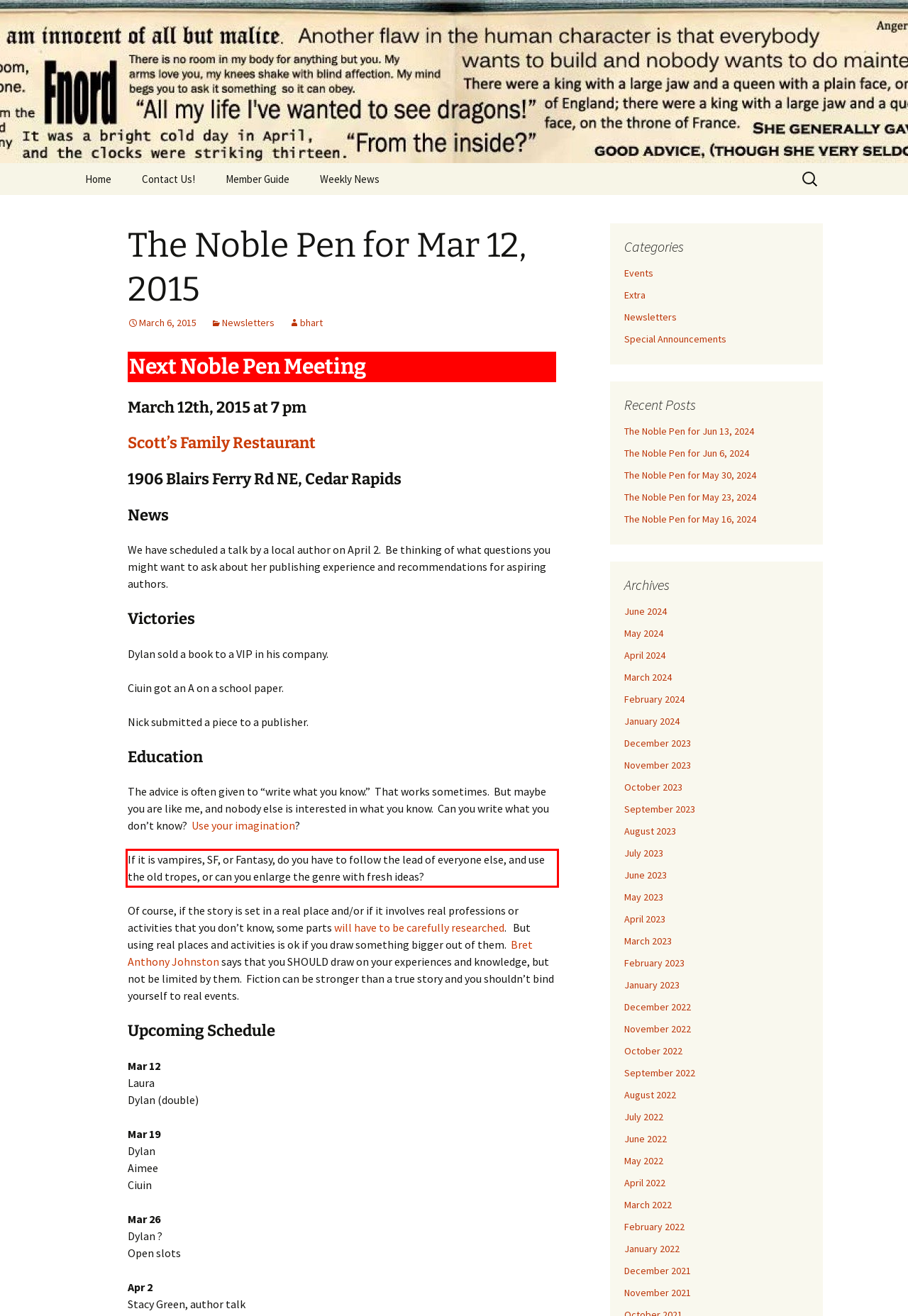Please identify and extract the text from the UI element that is surrounded by a red bounding box in the provided webpage screenshot.

If it is vampires, SF, or Fantasy, do you have to follow the lead of everyone else, and use the old tropes, or can you enlarge the genre with fresh ideas?